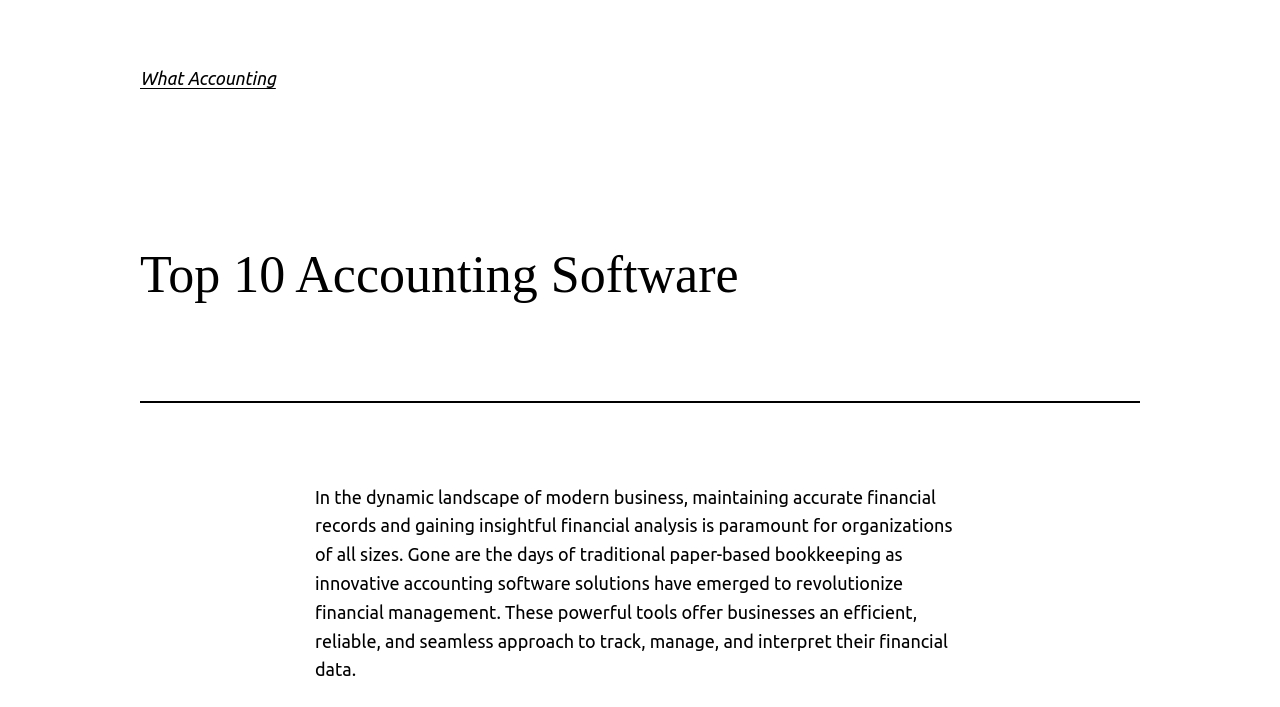Identify the bounding box of the HTML element described as: "What Accounting".

[0.109, 0.096, 0.215, 0.124]